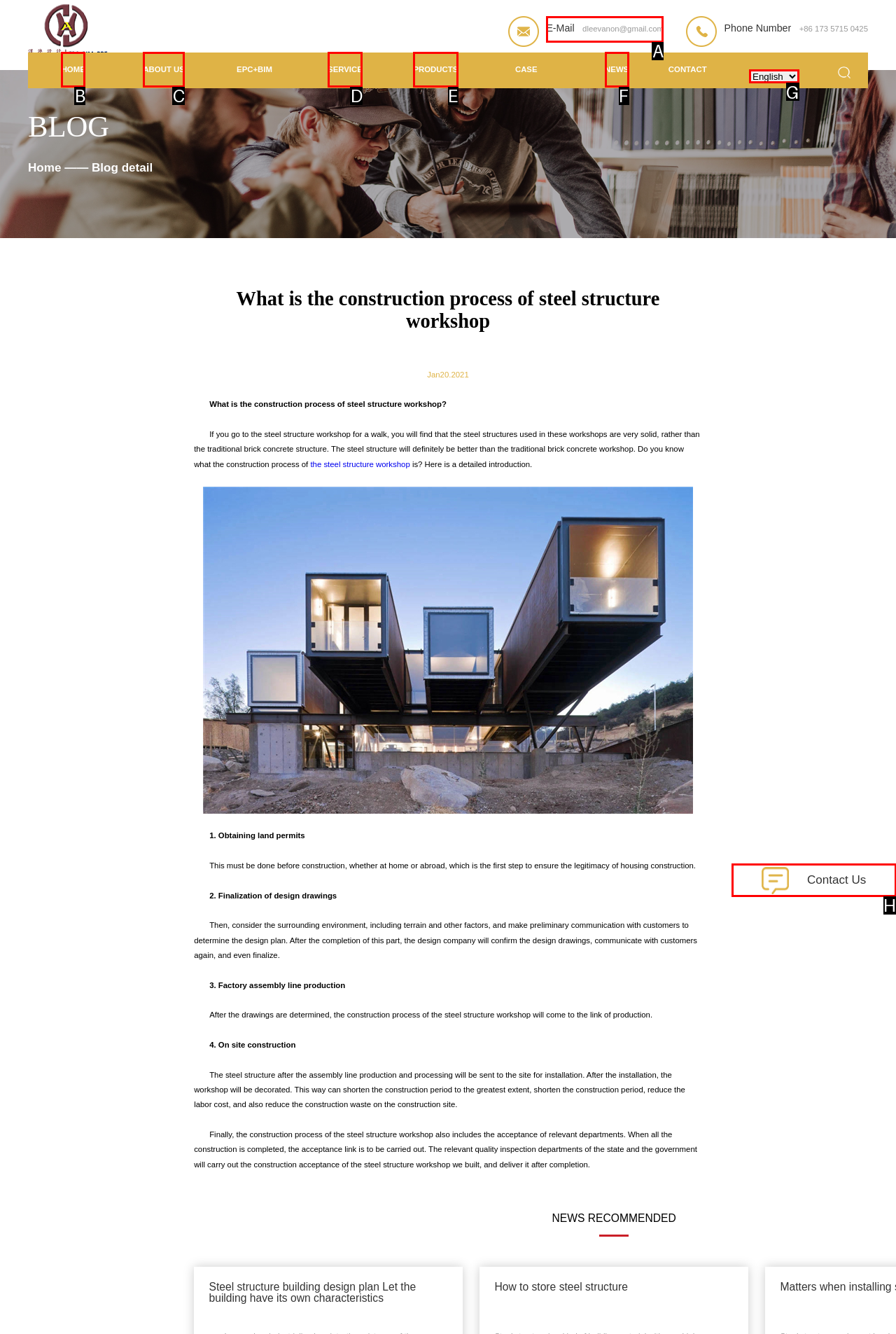Select the option that corresponds to the description: ABOUT US
Respond with the letter of the matching choice from the options provided.

C